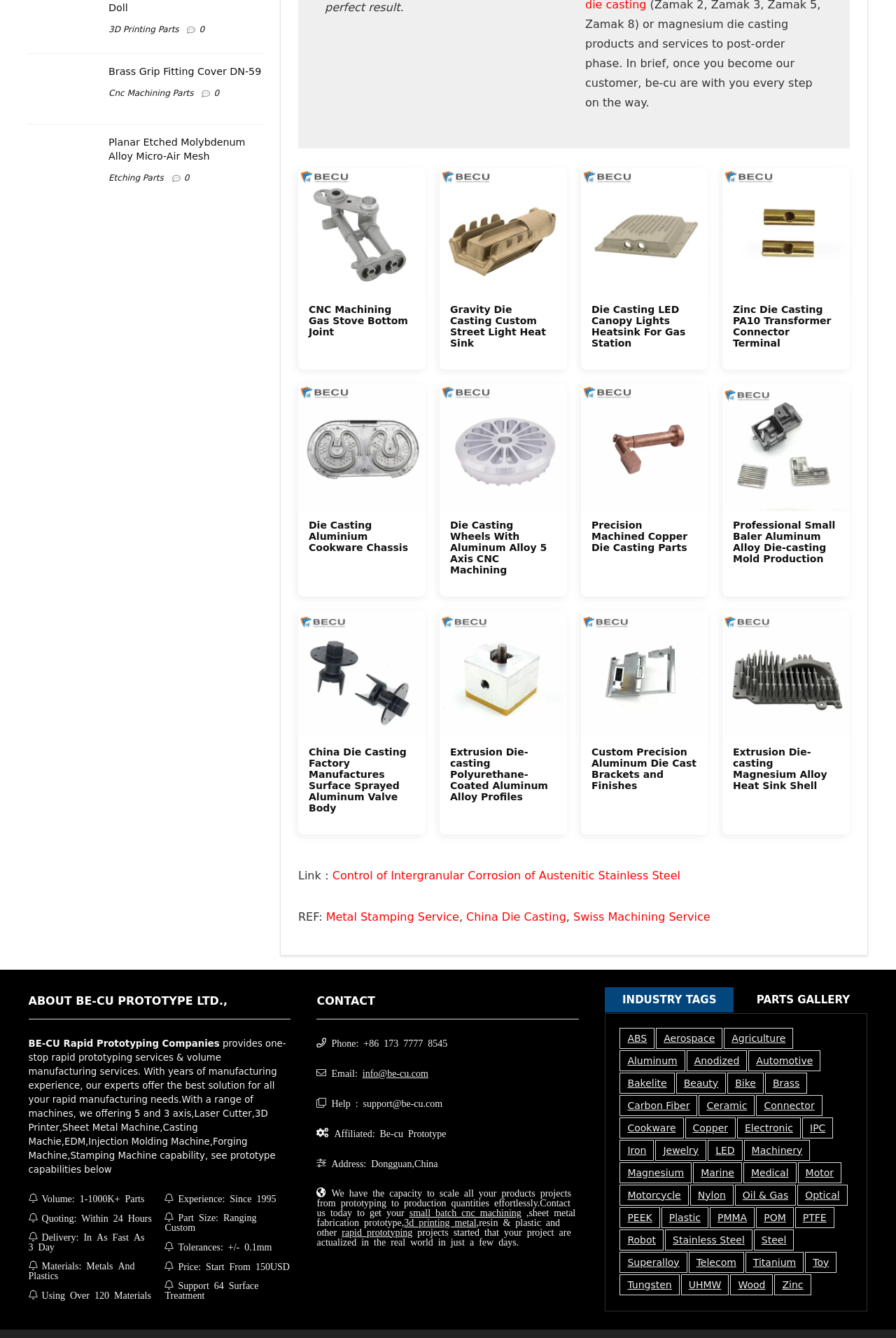From the screenshot, find the bounding box of the UI element matching this description: "Cnc Machining Parts". Supply the bounding box coordinates in the form [left, top, right, bottom], each a float between 0 and 1.

[0.121, 0.066, 0.216, 0.073]